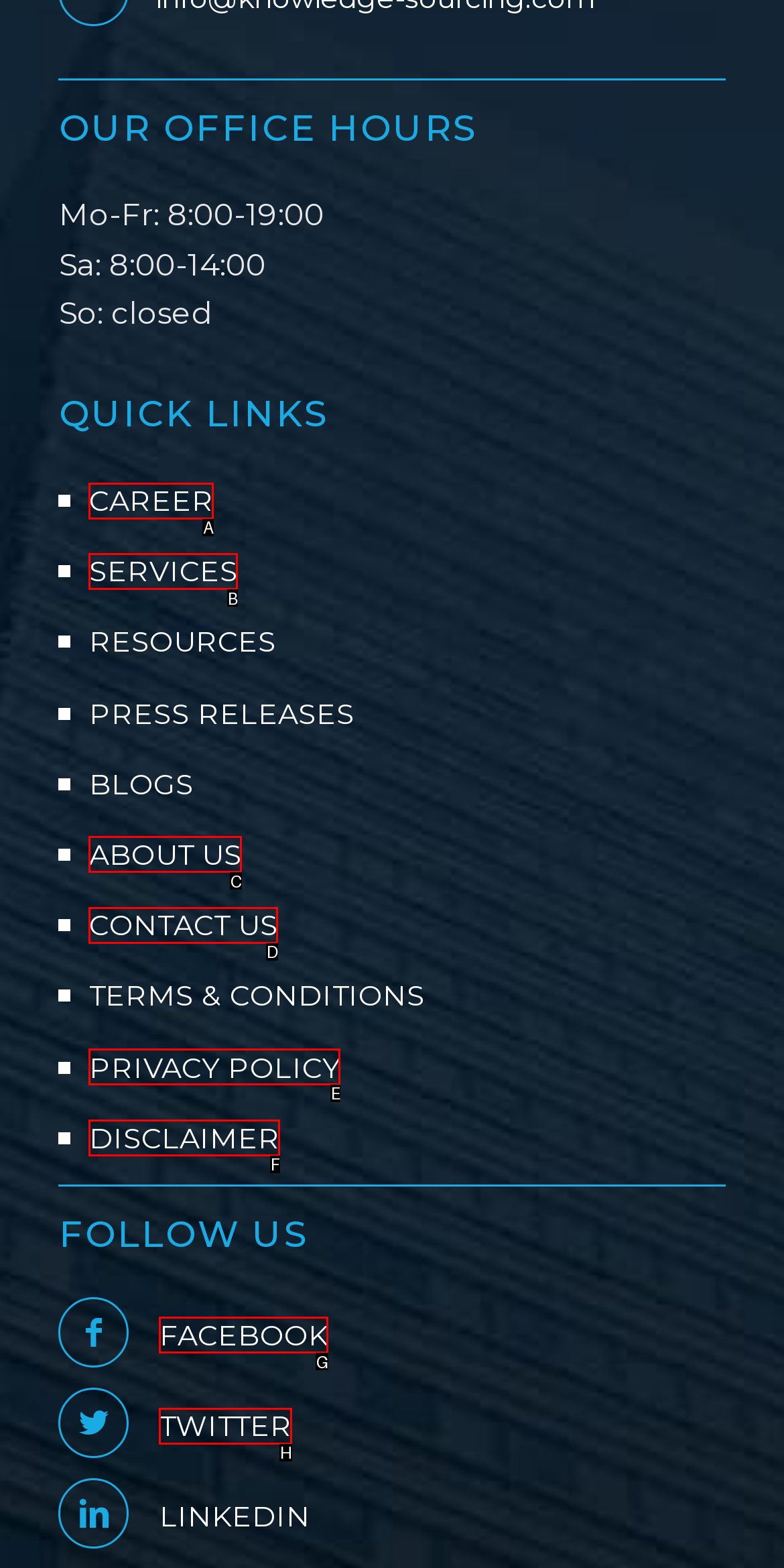Given the description: parent_node: Jump to... name="submit" value="Go", select the HTML element that best matches it. Reply with the letter of your chosen option.

None